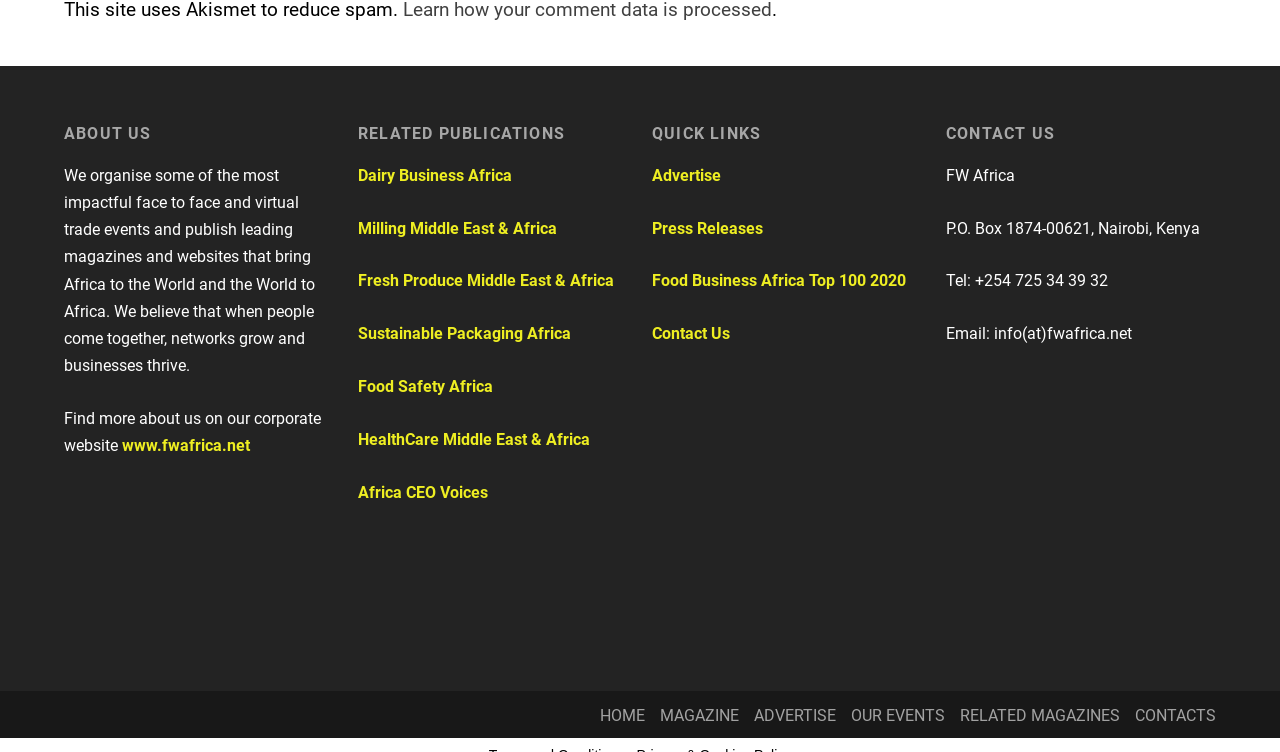Please find and report the bounding box coordinates of the element to click in order to perform the following action: "Go to the home page". The coordinates should be expressed as four float numbers between 0 and 1, in the format [left, top, right, bottom].

[0.469, 0.968, 0.504, 0.993]